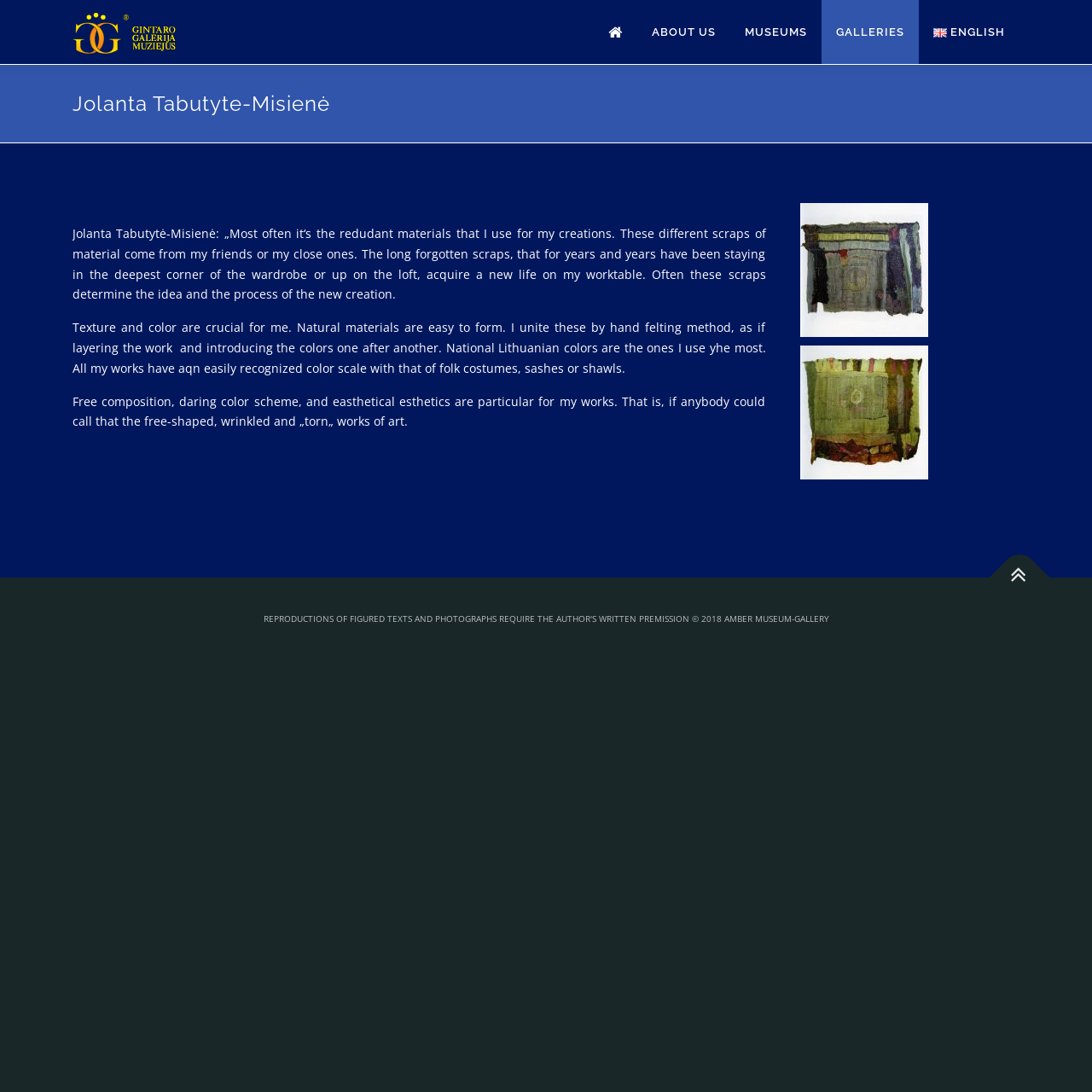Please identify the bounding box coordinates of the element's region that I should click in order to complete the following instruction: "Enter email address". The bounding box coordinates consist of four float numbers between 0 and 1, i.e., [left, top, right, bottom].

None